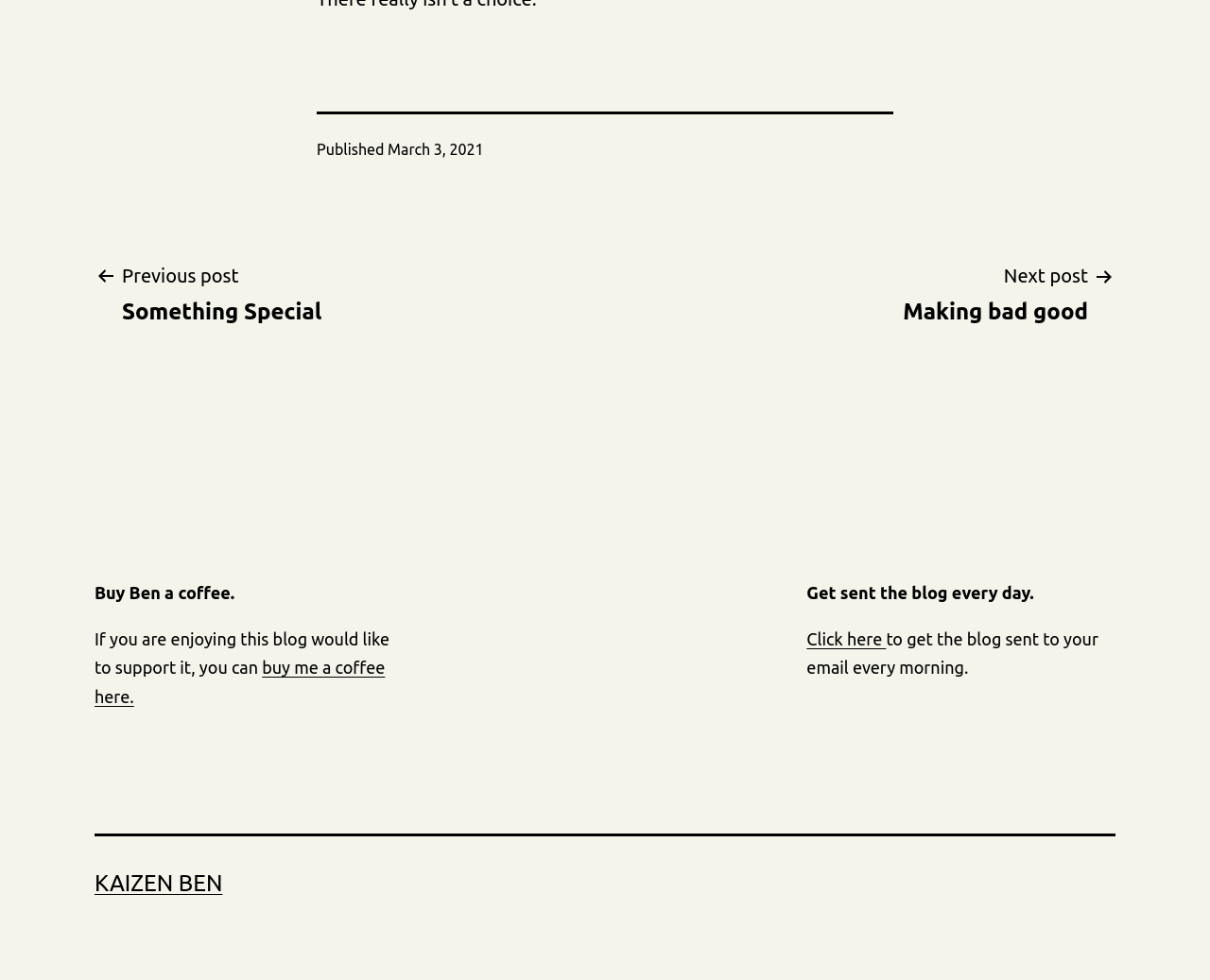What is the purpose of the 'Buy Ben a coffee' section?
Please provide a single word or phrase as the answer based on the screenshot.

To support the blog